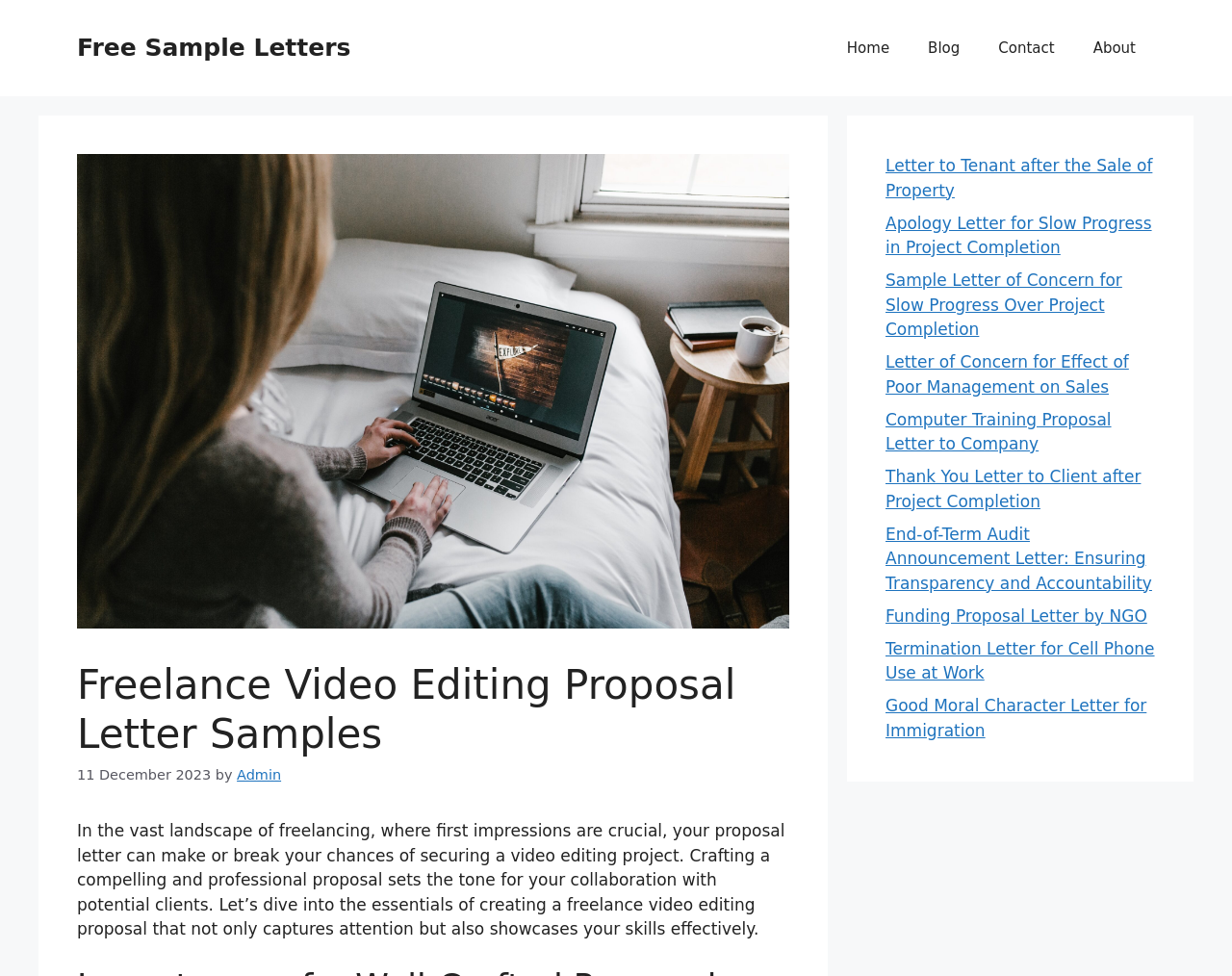Please specify the bounding box coordinates of the clickable region to carry out the following instruction: "Click on the 'Home' link". The coordinates should be four float numbers between 0 and 1, in the format [left, top, right, bottom].

[0.672, 0.02, 0.738, 0.079]